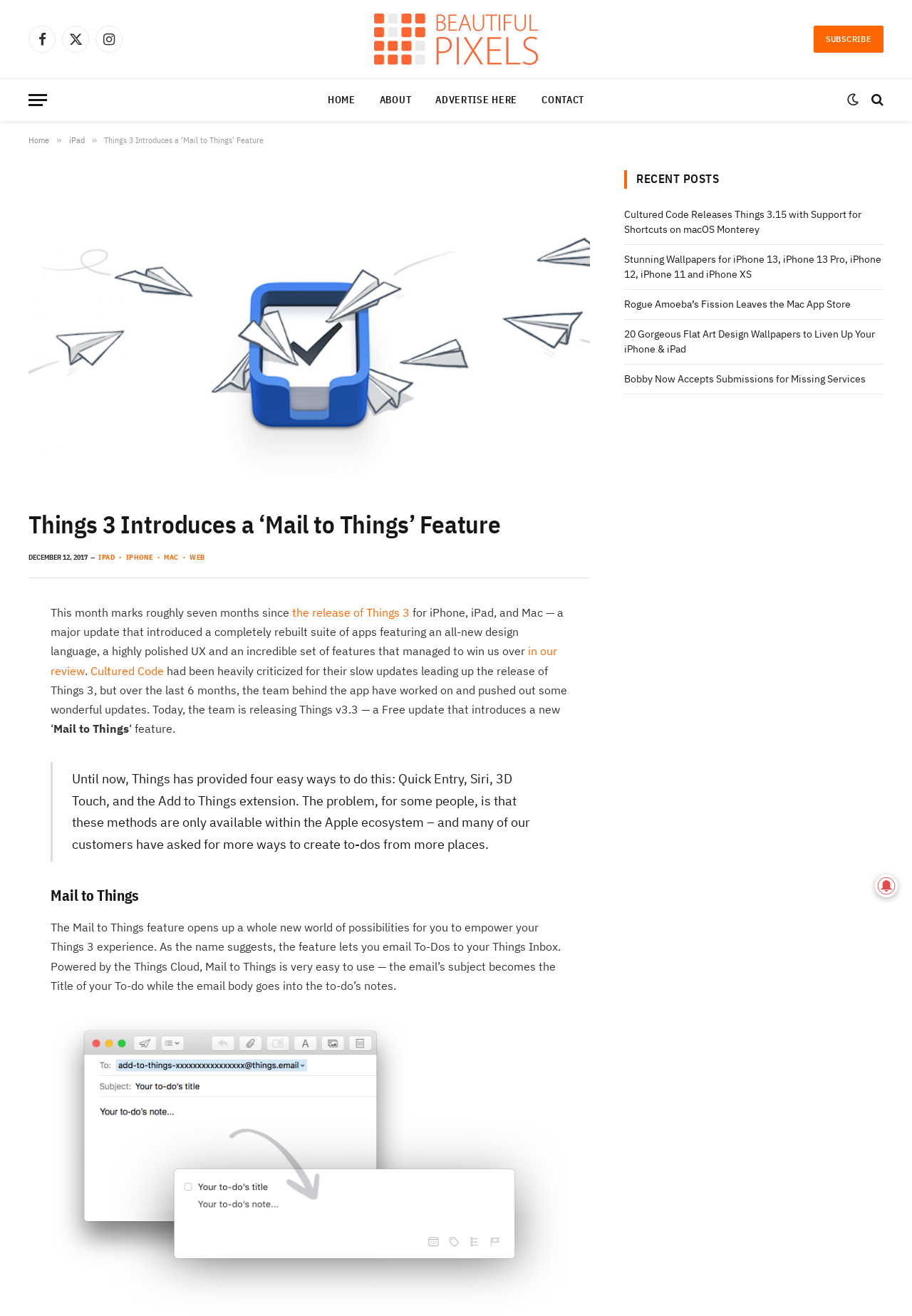Please find the bounding box coordinates for the clickable element needed to perform this instruction: "Open the menu".

[0.031, 0.064, 0.052, 0.088]